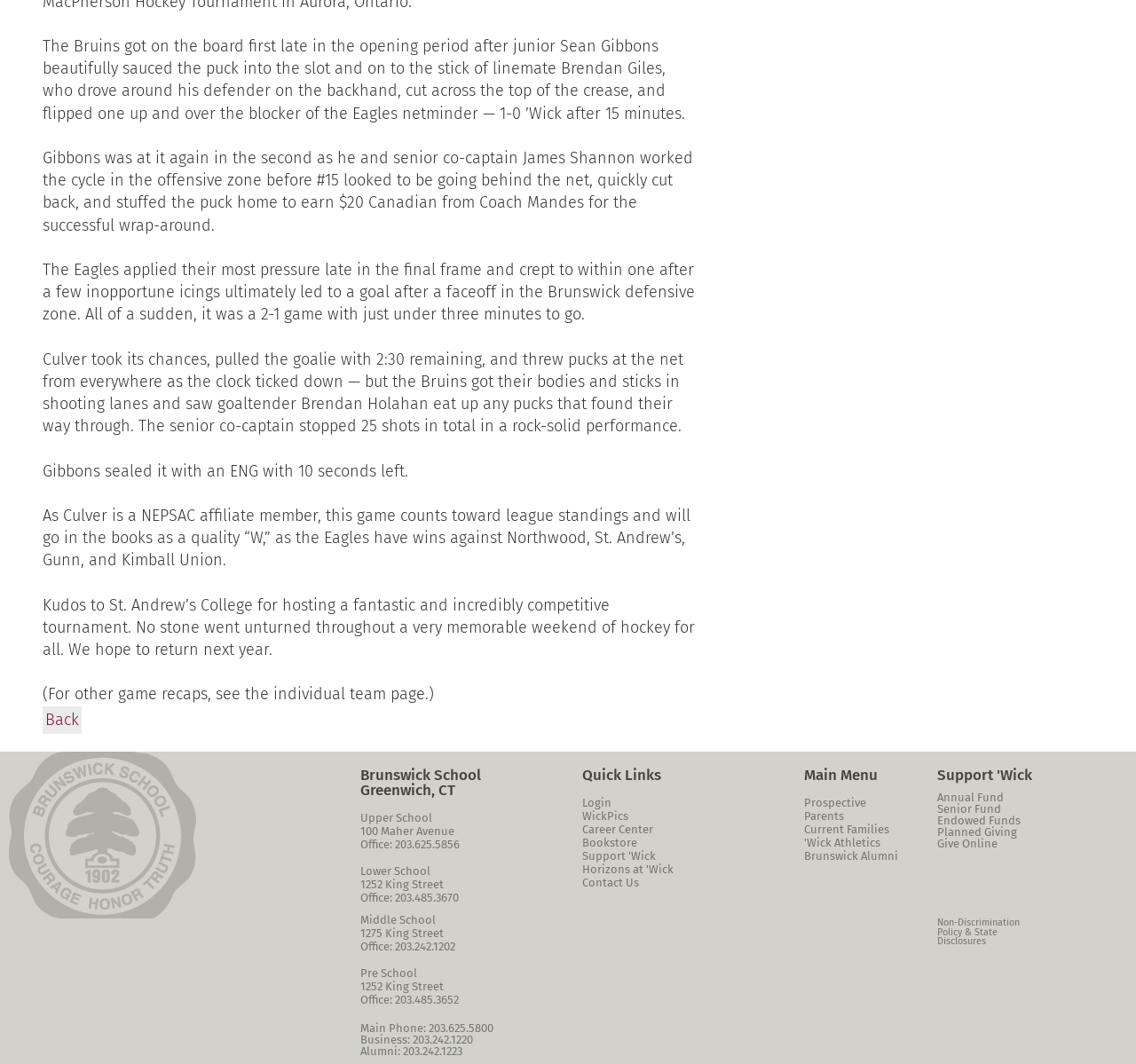Find the bounding box coordinates of the UI element according to this description: "Non-Discrimination Policy & State Disclosures".

[0.825, 0.861, 0.897, 0.89]